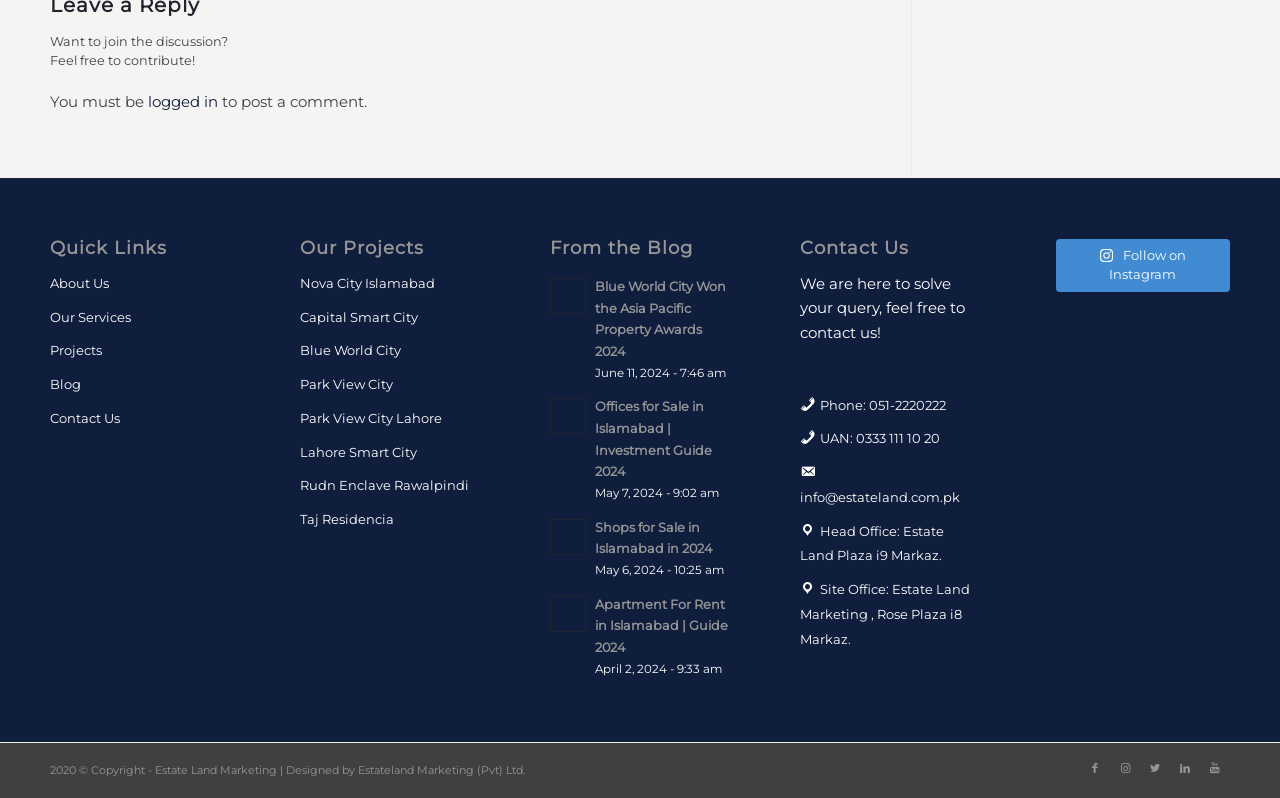Please respond in a single word or phrase: 
How many projects are listed on the website?

7